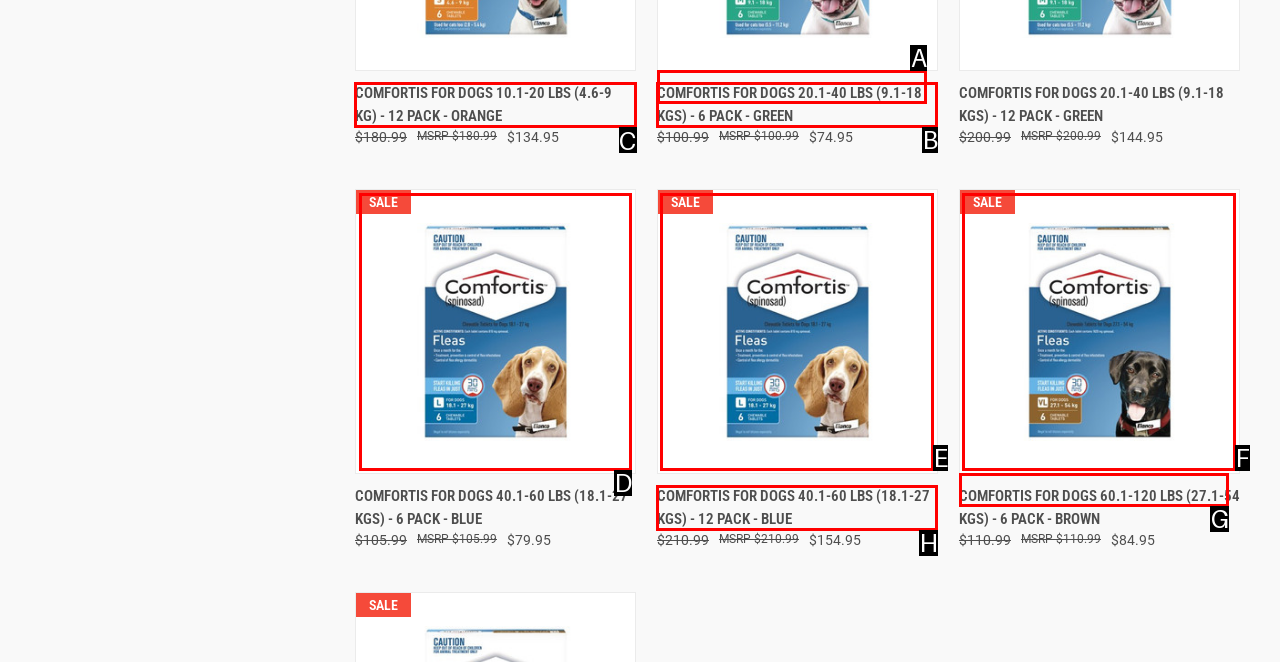Which option should be clicked to complete this task: View Comfortis for Dogs 10.1-20 lbs
Reply with the letter of the correct choice from the given choices.

C